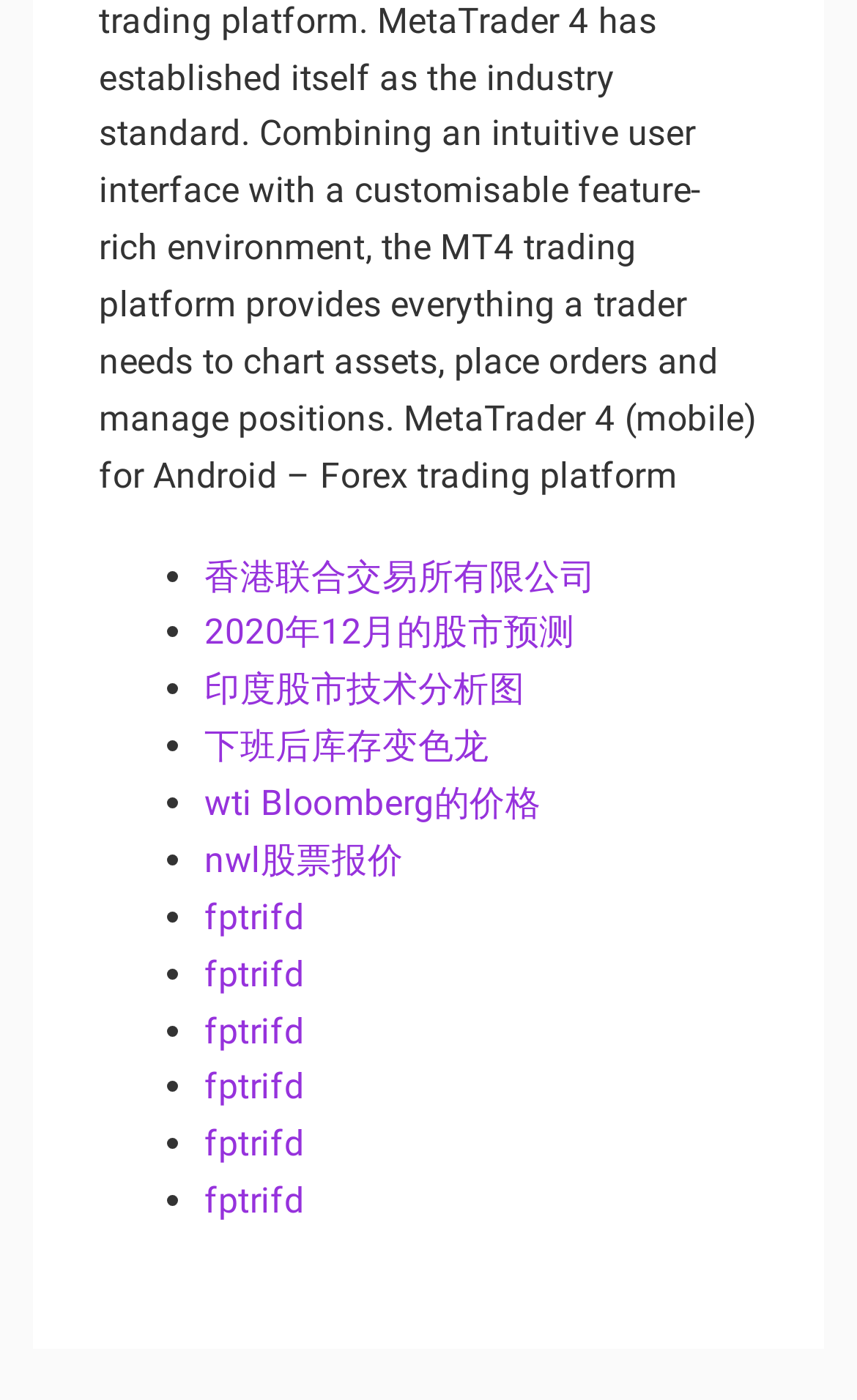Carefully observe the image and respond to the question with a detailed answer:
Are all links on the webpage related to stock market?

By analyzing the text descriptions of all links on the webpage, I found that they are all related to stock market, including company names, stock prices, and technical analysis.